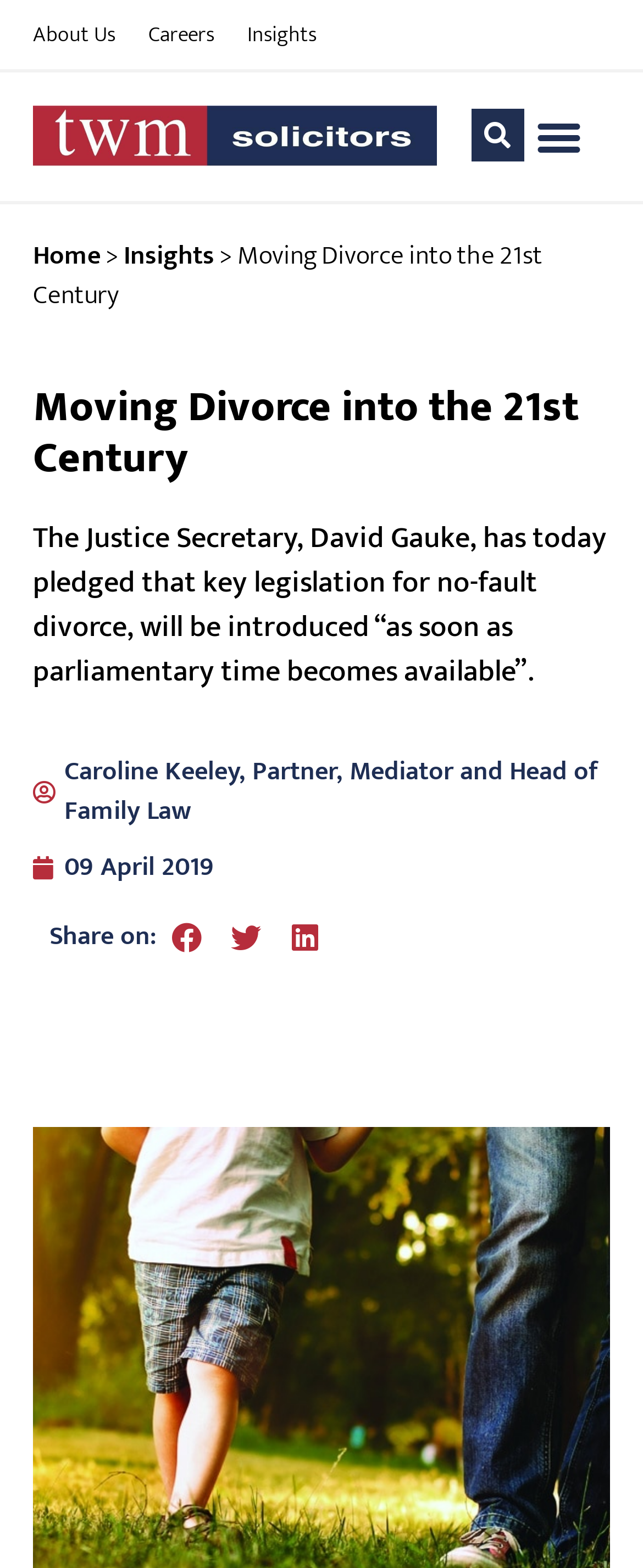Who is the author of the article?
Answer briefly with a single word or phrase based on the image.

Caroline Keeley